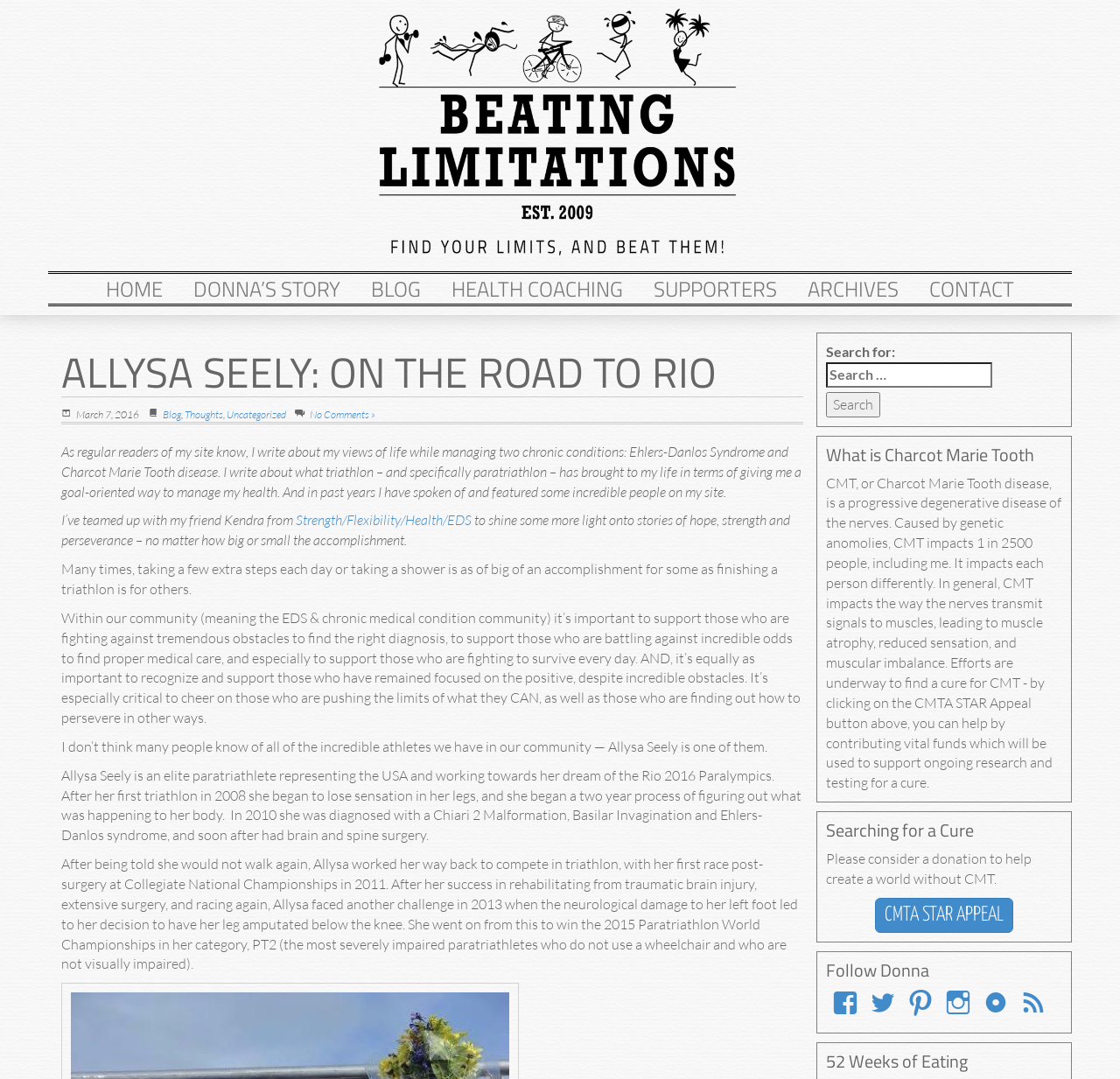Specify the bounding box coordinates of the area to click in order to execute this command: 'Read Allysa Seely's story'. The coordinates should consist of four float numbers ranging from 0 to 1, and should be formatted as [left, top, right, bottom].

[0.055, 0.684, 0.685, 0.7]